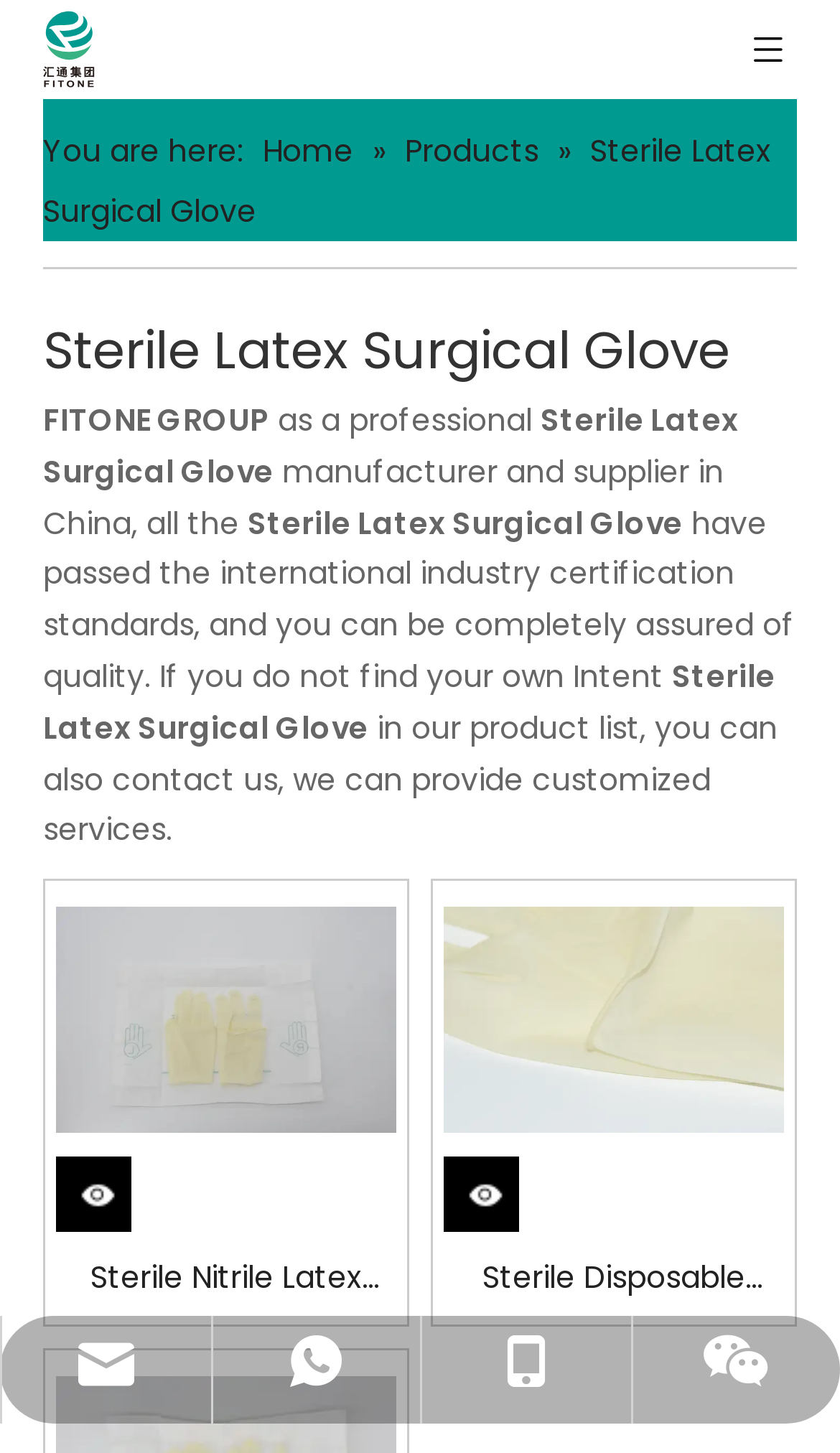Please determine the bounding box coordinates, formatted as (top-left x, top-left y, bottom-right x, bottom-right y), with all values as floating point numbers between 0 and 1. Identify the bounding box of the region described as: Home

[0.313, 0.089, 0.431, 0.119]